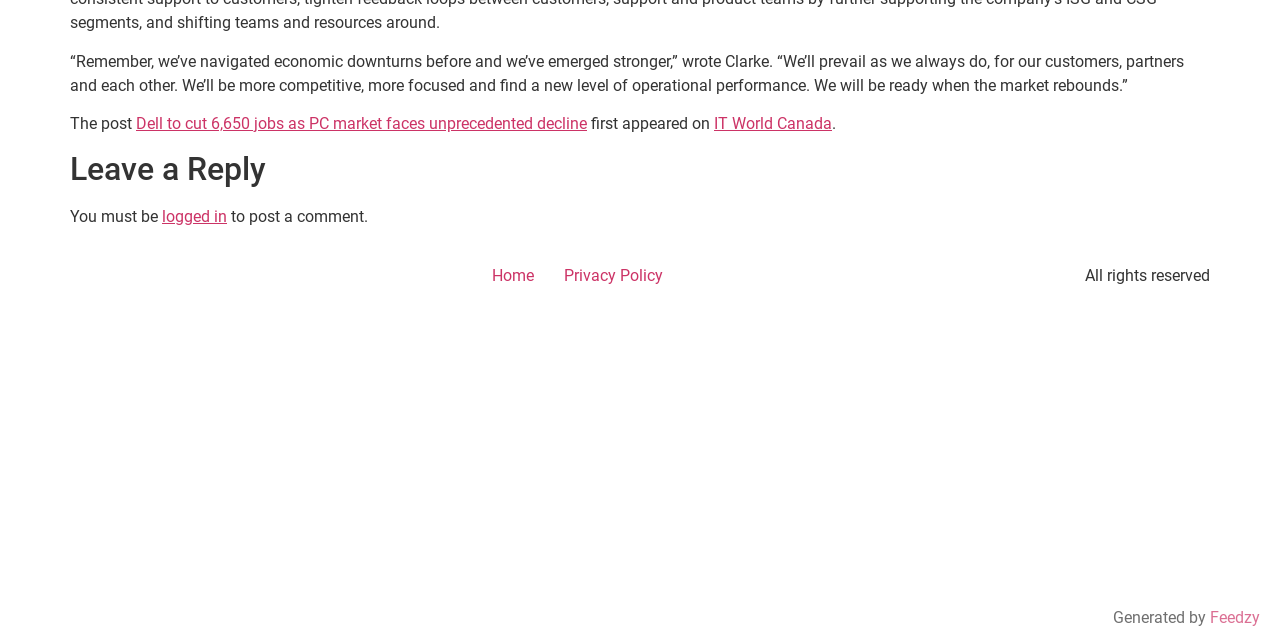Provide the bounding box coordinates of the HTML element this sentence describes: "Home".

[0.373, 0.405, 0.429, 0.458]